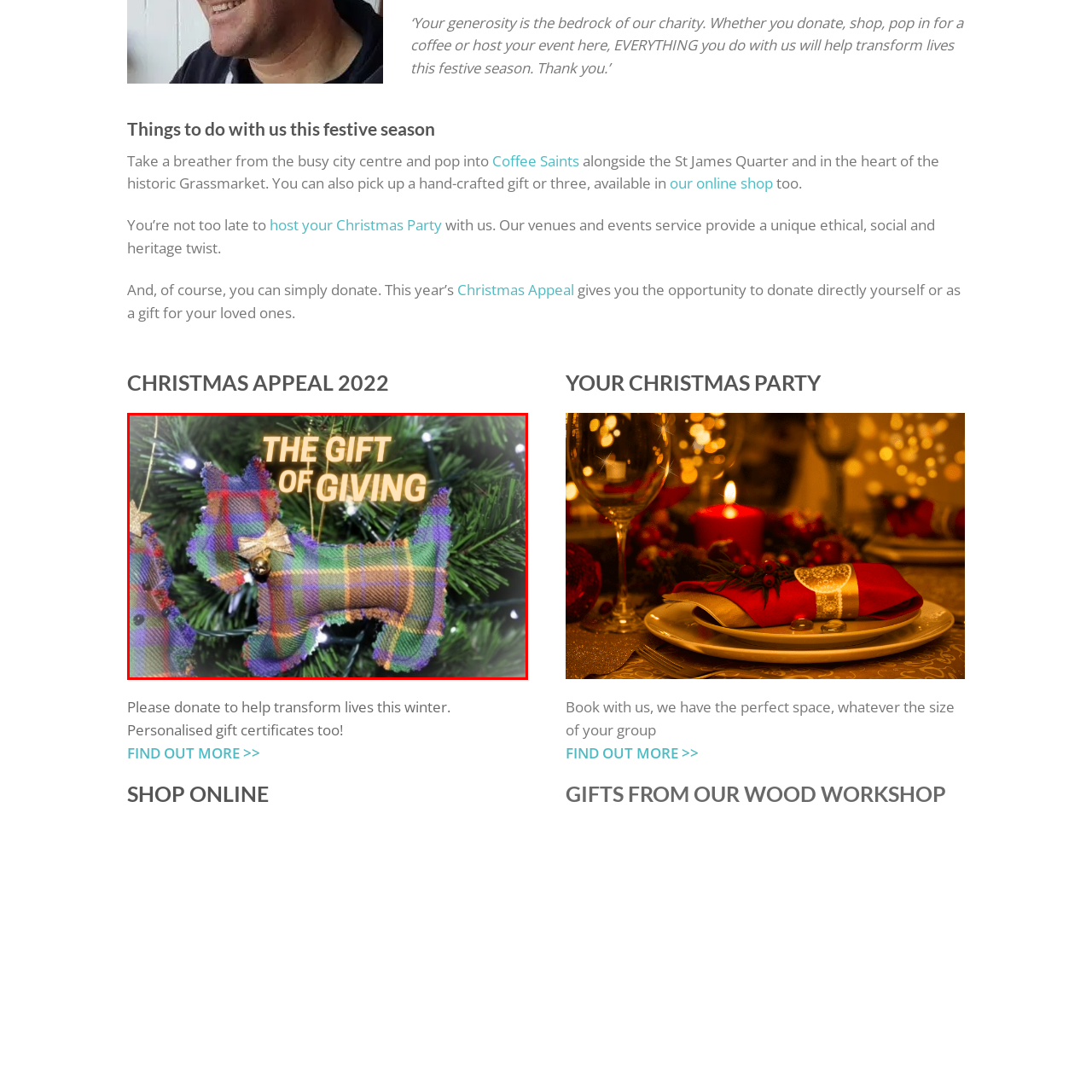Pay attention to the image highlighted by the red border, What is the theme of the Christmas Appeal? Please give a one-word or short phrase answer.

The gift of giving